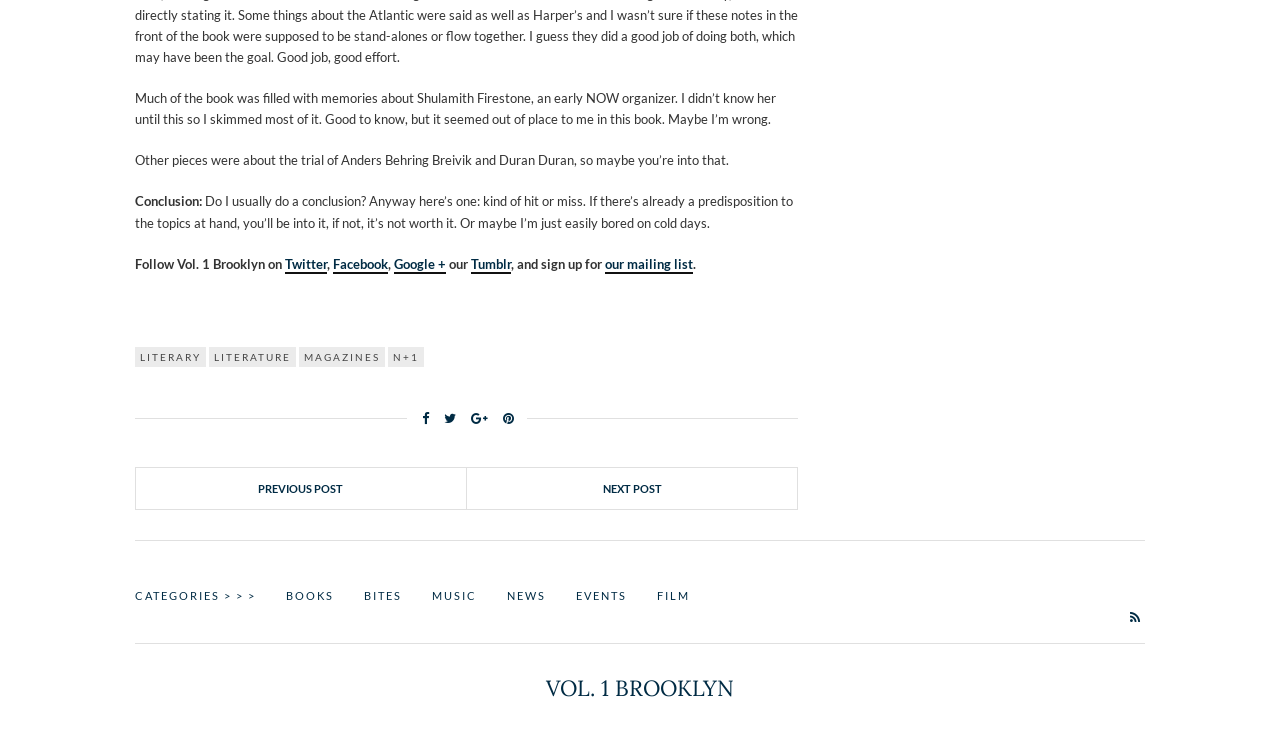Find the bounding box coordinates for the HTML element specified by: "Film".

[0.513, 0.786, 0.539, 0.81]